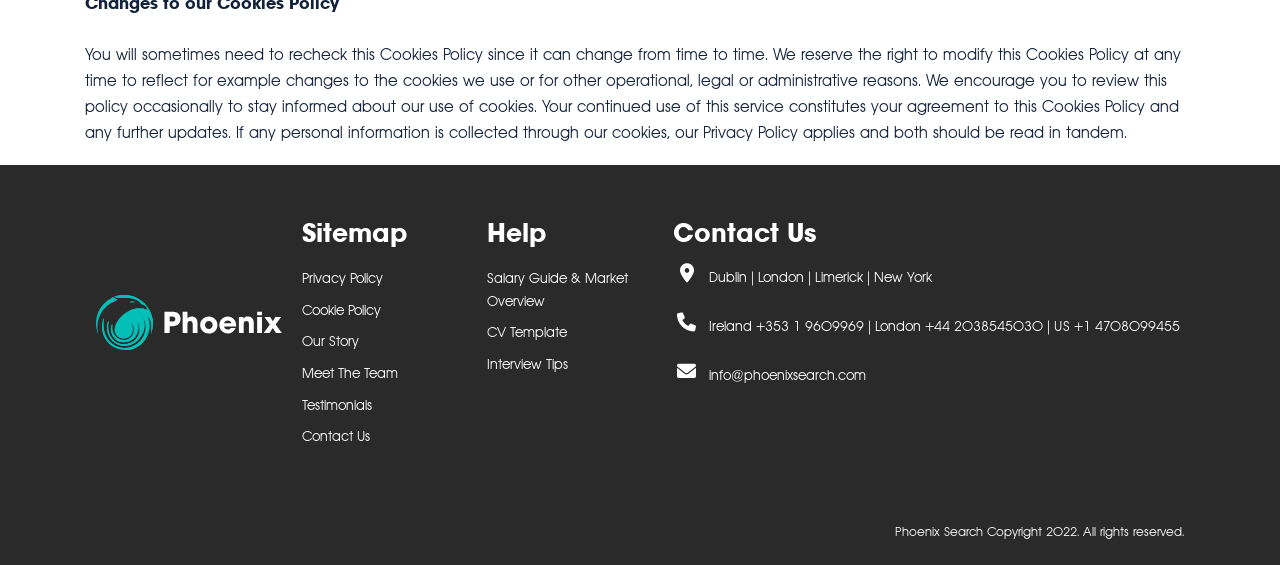What is the email address of the company?
Please ensure your answer to the question is detailed and covers all necessary aspects.

The email address of the company can be found in the link element at the bottom of the webpage, which is 'info@' followed by the company's domain name 'phoenixsearch.com'.